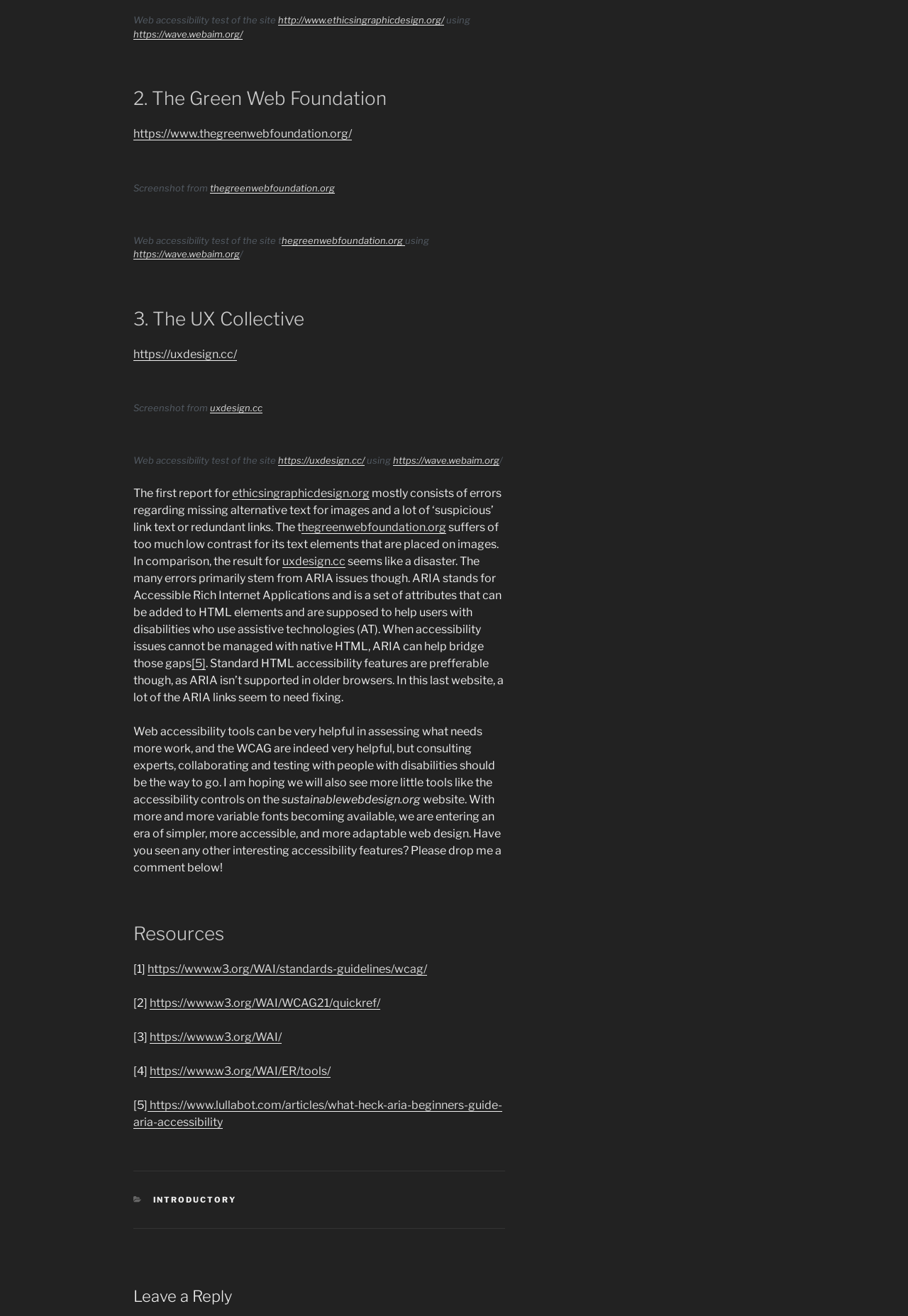Determine the bounding box for the HTML element described here: "https://uxdesign.cc/". The coordinates should be given as [left, top, right, bottom] with each number being a float between 0 and 1.

[0.306, 0.345, 0.402, 0.354]